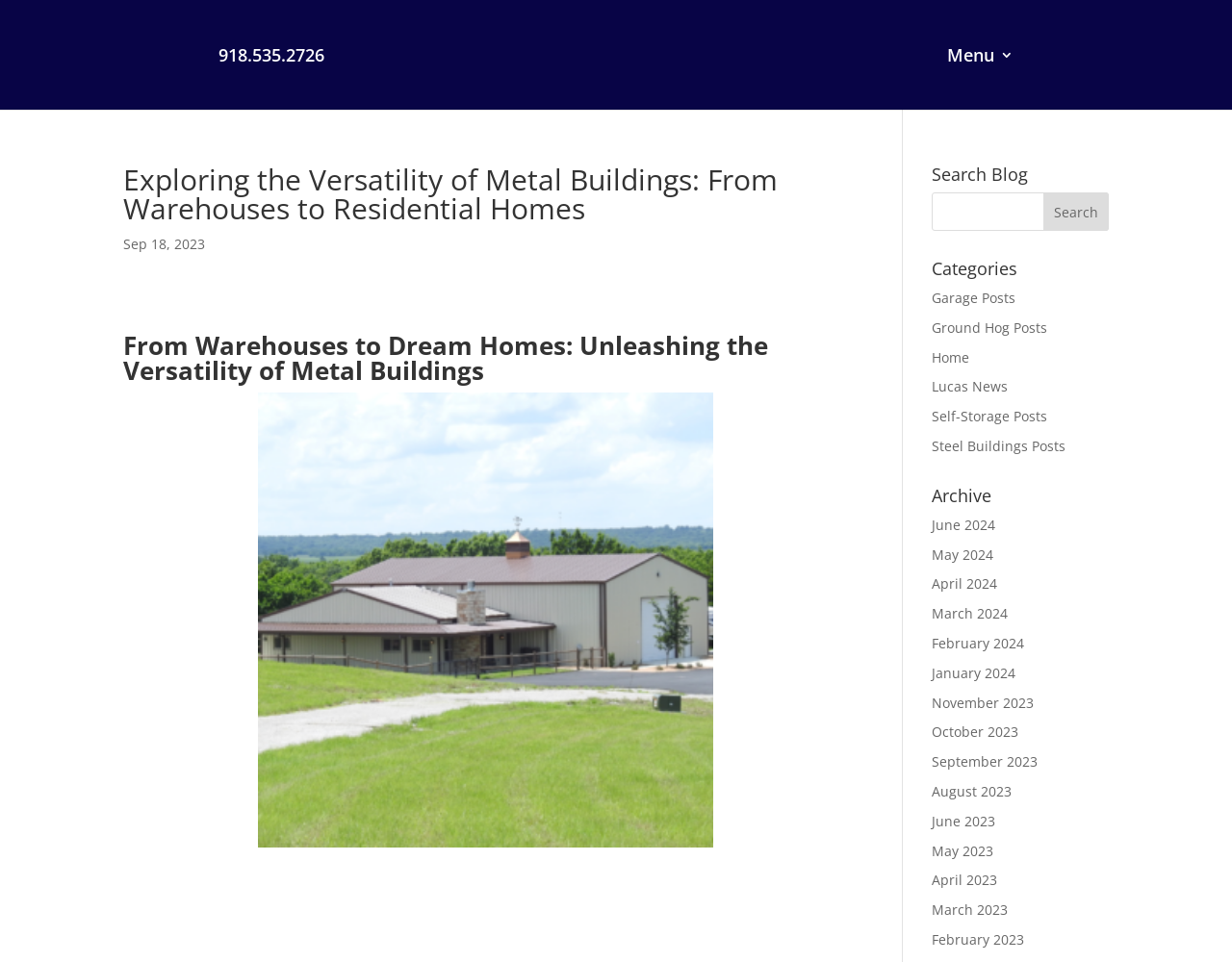Locate and extract the headline of this webpage.

Exploring the Versatility of Metal Buildings: From Warehouses to Residential Homes